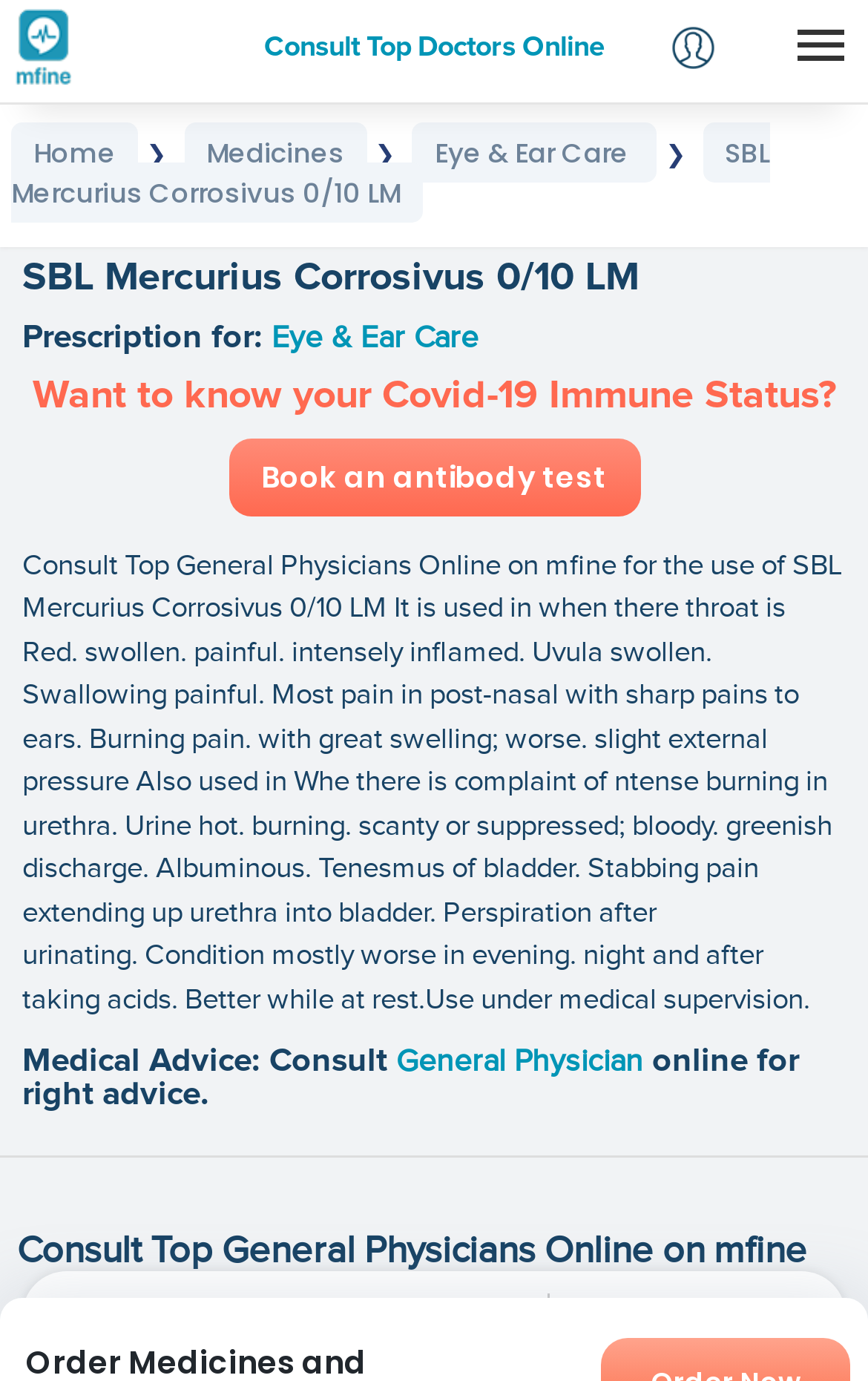Can you pinpoint the bounding box coordinates for the clickable element required for this instruction: "Go back to home page"? The coordinates should be four float numbers between 0 and 1, i.e., [left, top, right, bottom].

[0.013, 0.089, 0.159, 0.132]